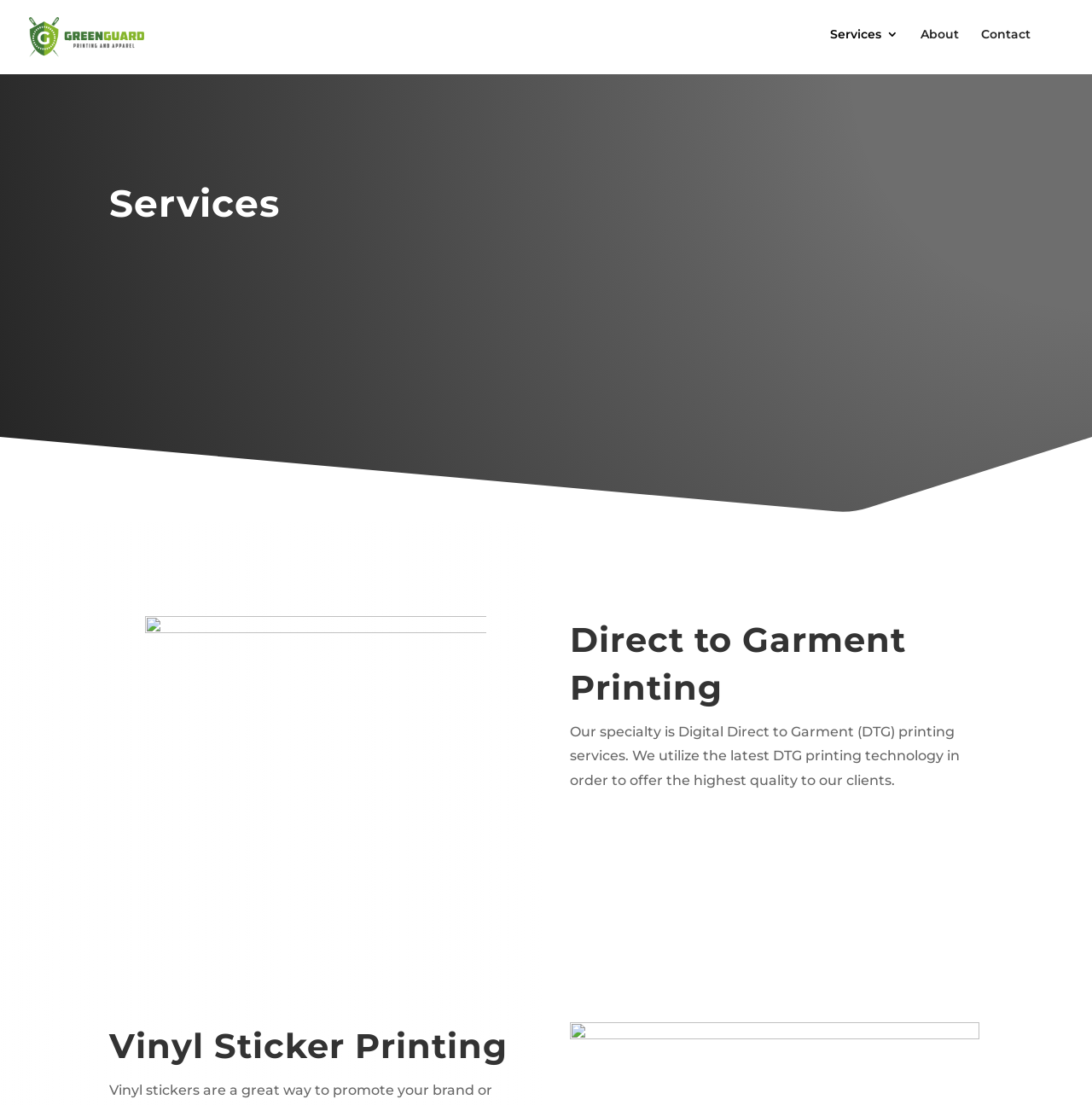What is the purpose of the company's printing technology?
Based on the image, give a concise answer in the form of a single word or short phrase.

to offer the highest quality to clients